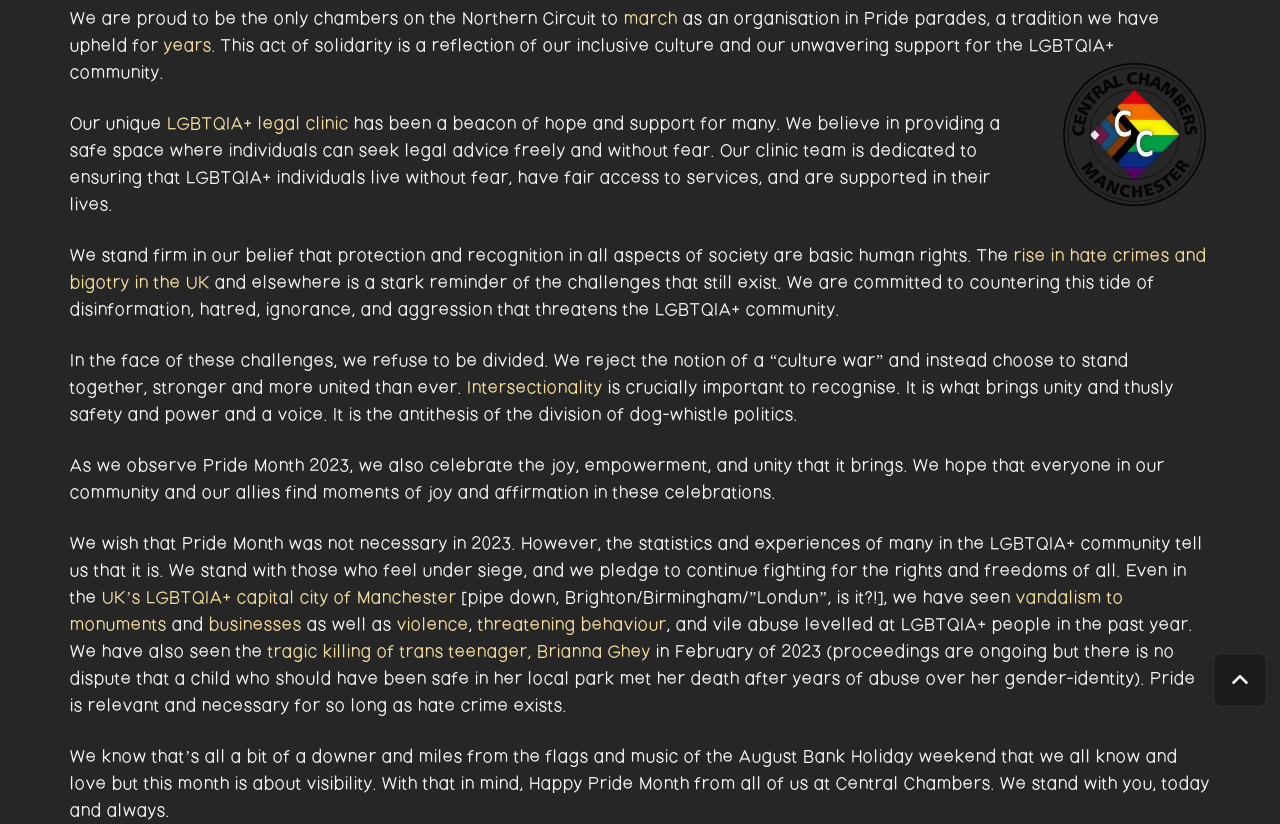Locate the bounding box of the UI element described by: "#StudentAchievement" in the given webpage screenshot.

None